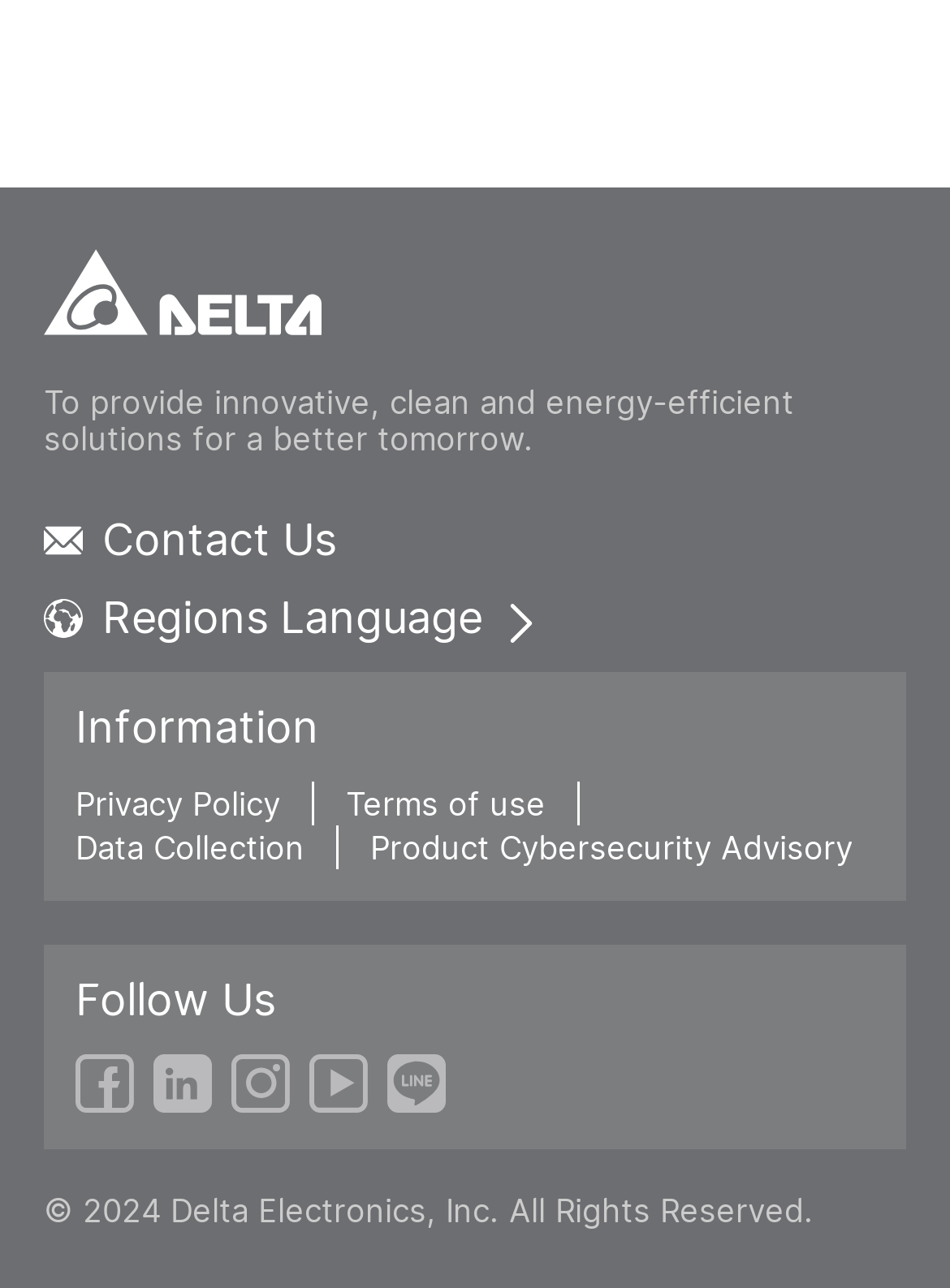Provide the bounding box coordinates of the UI element that matches the description: "Privacy Policy".

[0.079, 0.608, 0.295, 0.642]